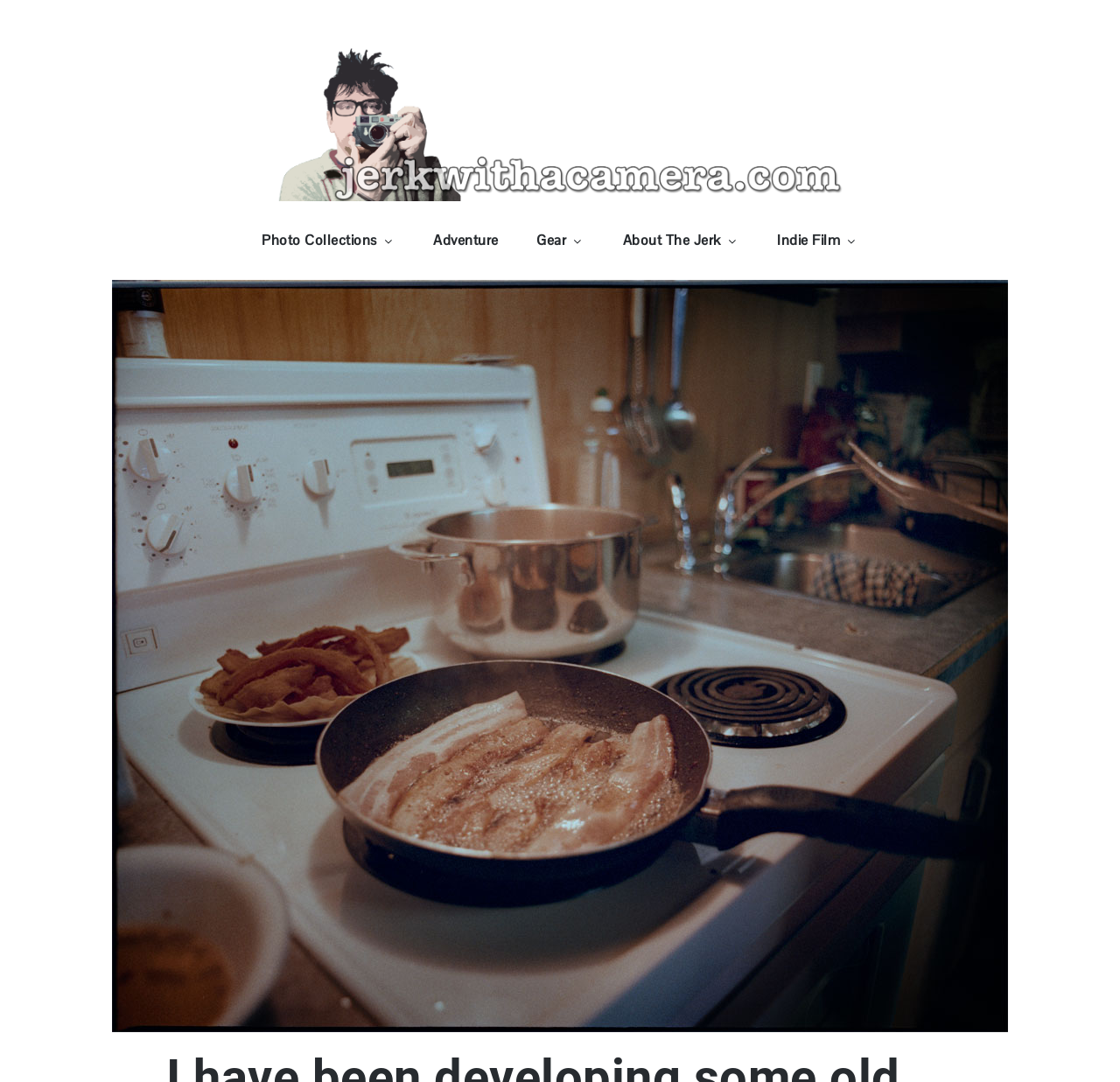Using the element description: "About The Jerk", determine the bounding box coordinates. The coordinates should be in the format [left, top, right, bottom], with values between 0 and 1.

[0.54, 0.186, 0.675, 0.259]